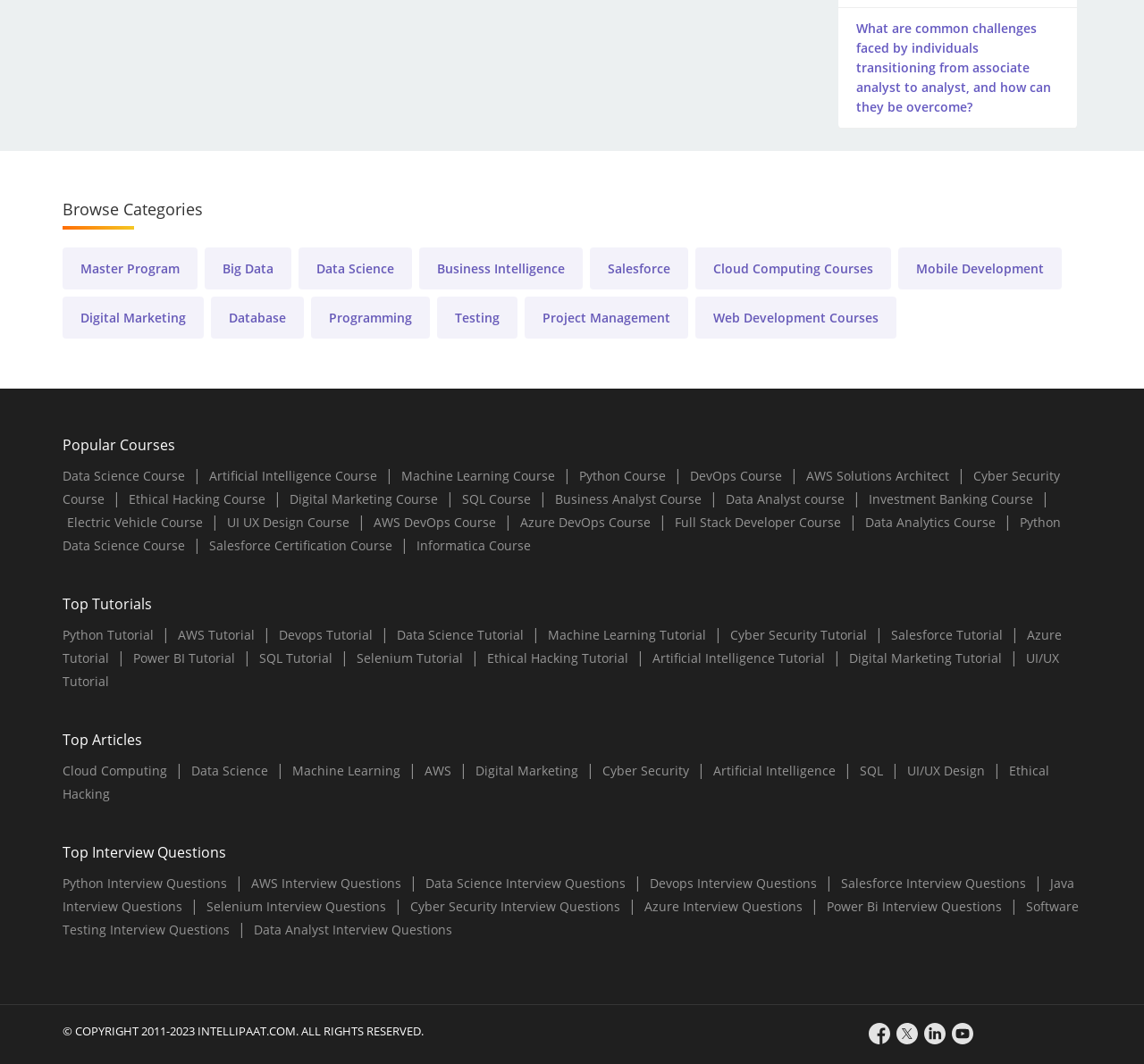What is the first course listed under 'Popular Courses'?
Examine the webpage screenshot and provide an in-depth answer to the question.

I found a heading element with the text 'Popular Courses' and several link elements underneath it. The first link element has the text 'Data Science Course', which suggests that it is the first course listed under 'Popular Courses'.